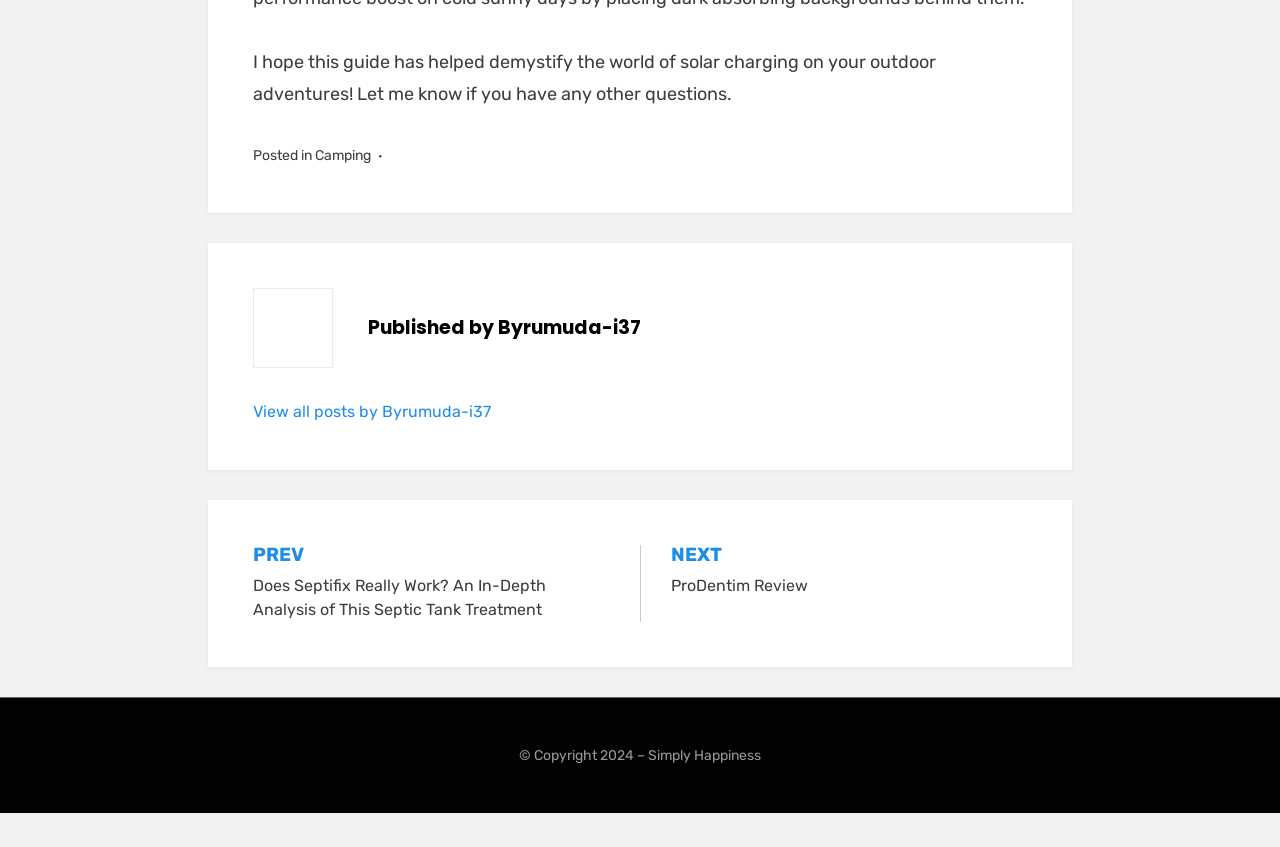Please determine the bounding box coordinates of the area that needs to be clicked to complete this task: 'Check the website's copyright information'. The coordinates must be four float numbers between 0 and 1, formatted as [left, top, right, bottom].

[0.405, 0.922, 0.506, 0.942]